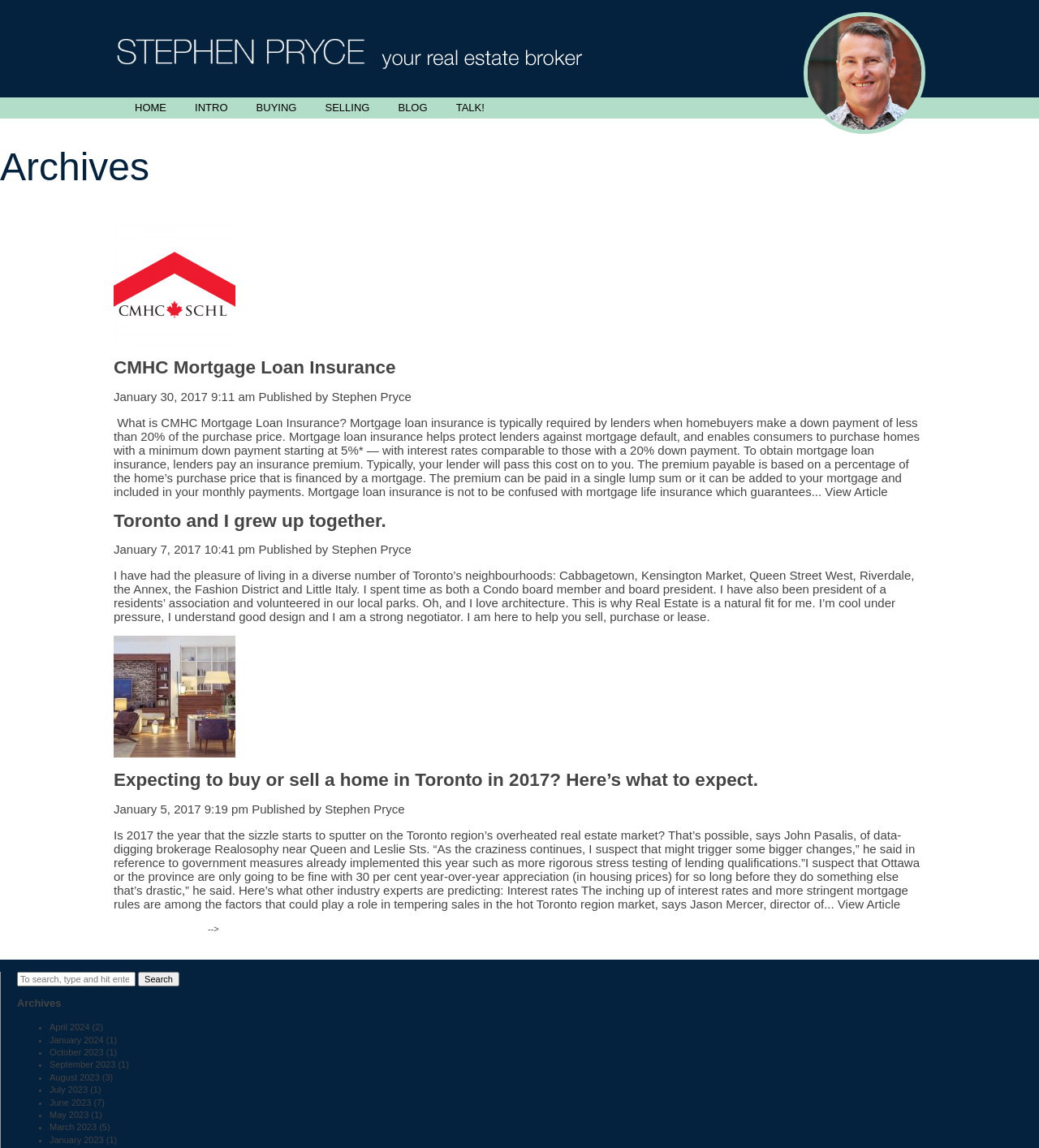Show the bounding box coordinates for the HTML element as described: "Looking after your employees".

None